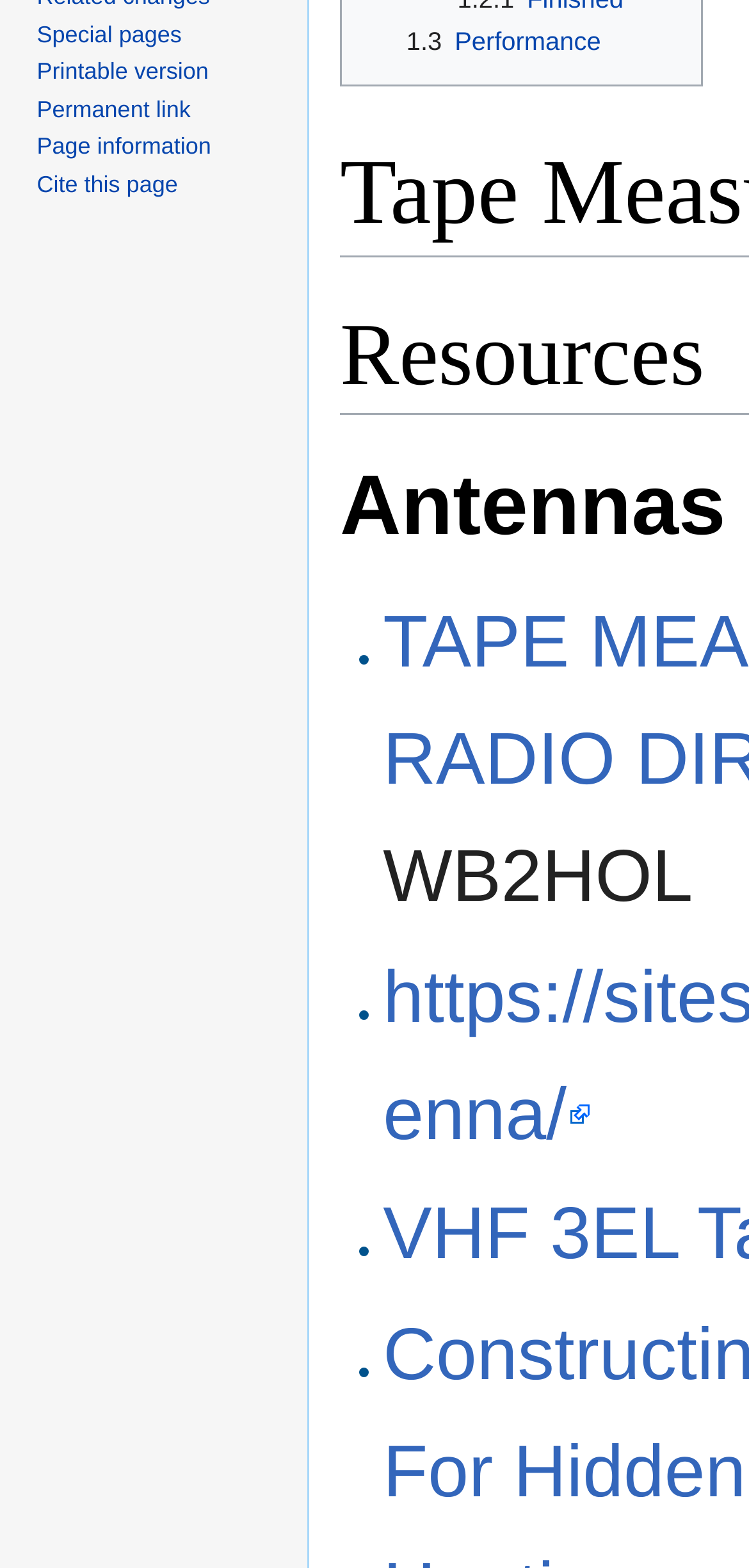Using the provided element description "Printable version", determine the bounding box coordinates of the UI element.

[0.049, 0.037, 0.278, 0.054]